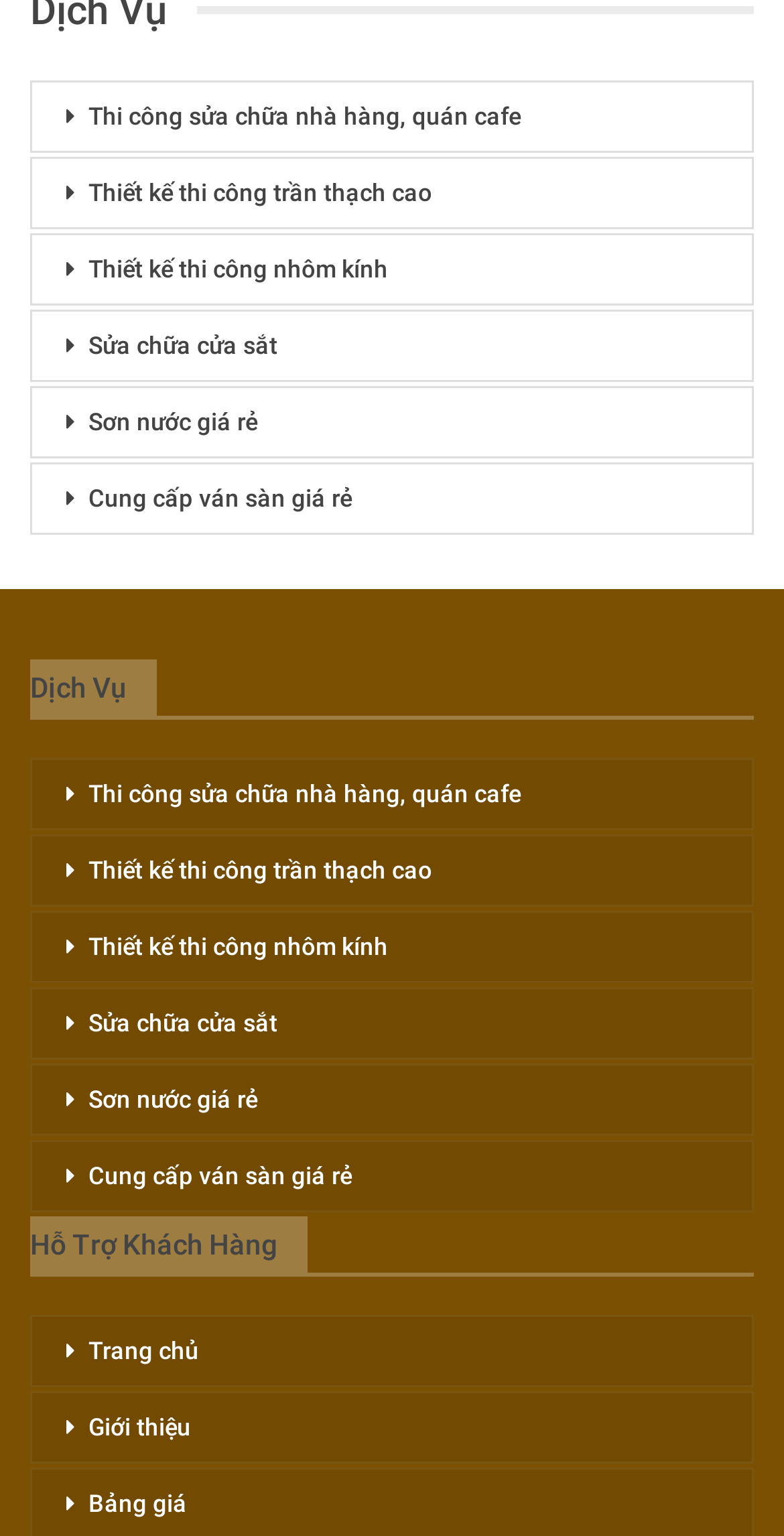Please determine the bounding box coordinates of the clickable area required to carry out the following instruction: "Go to Trang chủ page". The coordinates must be four float numbers between 0 and 1, represented as [left, top, right, bottom].

[0.038, 0.856, 0.962, 0.904]